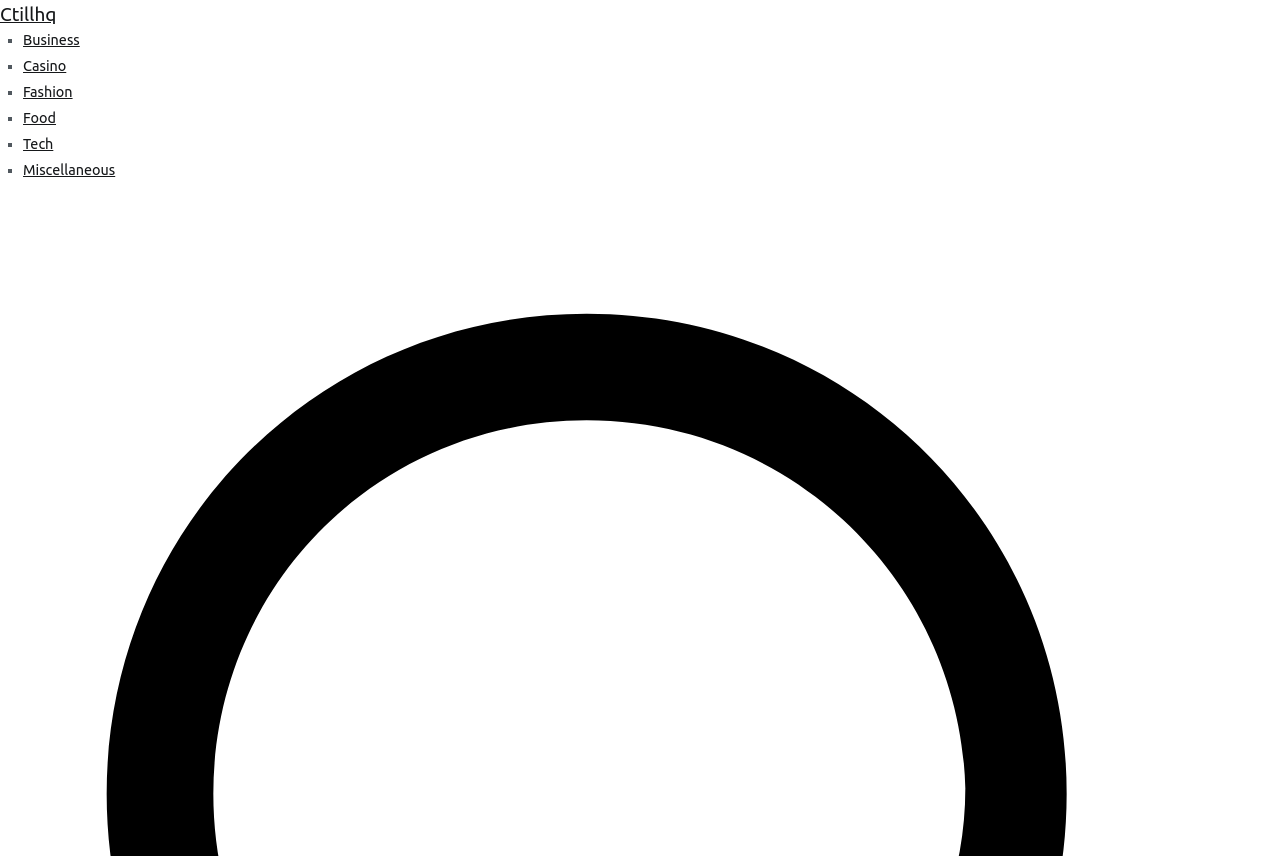What is the vertical position of the 'Food' category relative to the 'Tech' category?
Offer a detailed and full explanation in response to the question.

By comparing the y1 and y2 coordinates of the 'Food' and 'Tech' link elements, I found that the 'Food' category has a smaller y1 and y2 value than the 'Tech' category, which means it is positioned above the 'Tech' category.